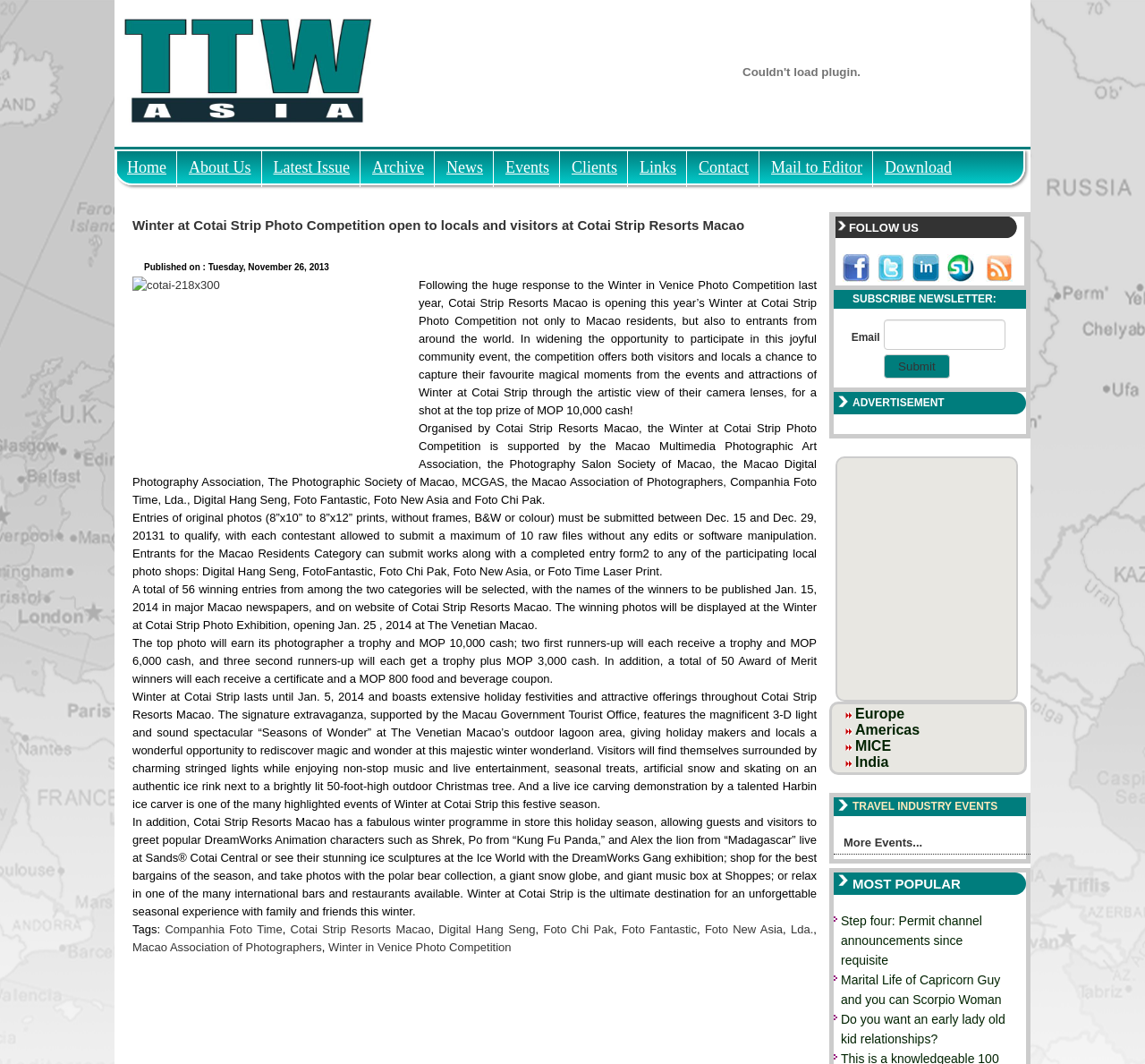Give a full account of the webpage's elements and their arrangement.

The webpage is about the Winter at Cotai Strip Photo Competition, which is open to locals and visitors at Cotai Strip Resorts Macao. At the top of the page, there is a banner image and a horizontal separator line. Below the separator, there is a navigation menu with 12 links, including "Home", "About Us", "Latest Issue", and "Contact".

The main content of the page is divided into several sections. The first section has a heading that reads "Winter at Cotai Strip Photo Competition open to locals and visitors at Cotai Strip Resorts Macao". Below the heading, there is a paragraph of text that explains the competition, followed by a smaller image and several paragraphs of text that provide more details about the competition, including the rules, prizes, and deadlines.

To the right of the main content, there is a table with three rows and three columns. The table contains social media links, including Facebook, Twitter, and LinkedIn. Below the table, there is a section with a heading that reads "SUBSCRIBE NEWSLETTER:". This section contains a form with a text box and a submit button.

At the bottom of the page, there is a section with a heading that reads "ADVERTISEMENT". The content of this section is not specified.

Throughout the page, there are several images, including a banner image at the top, a smaller image in the main content section, and several social media icons in the table. The page also contains several links, including navigation links at the top and social media links in the table.